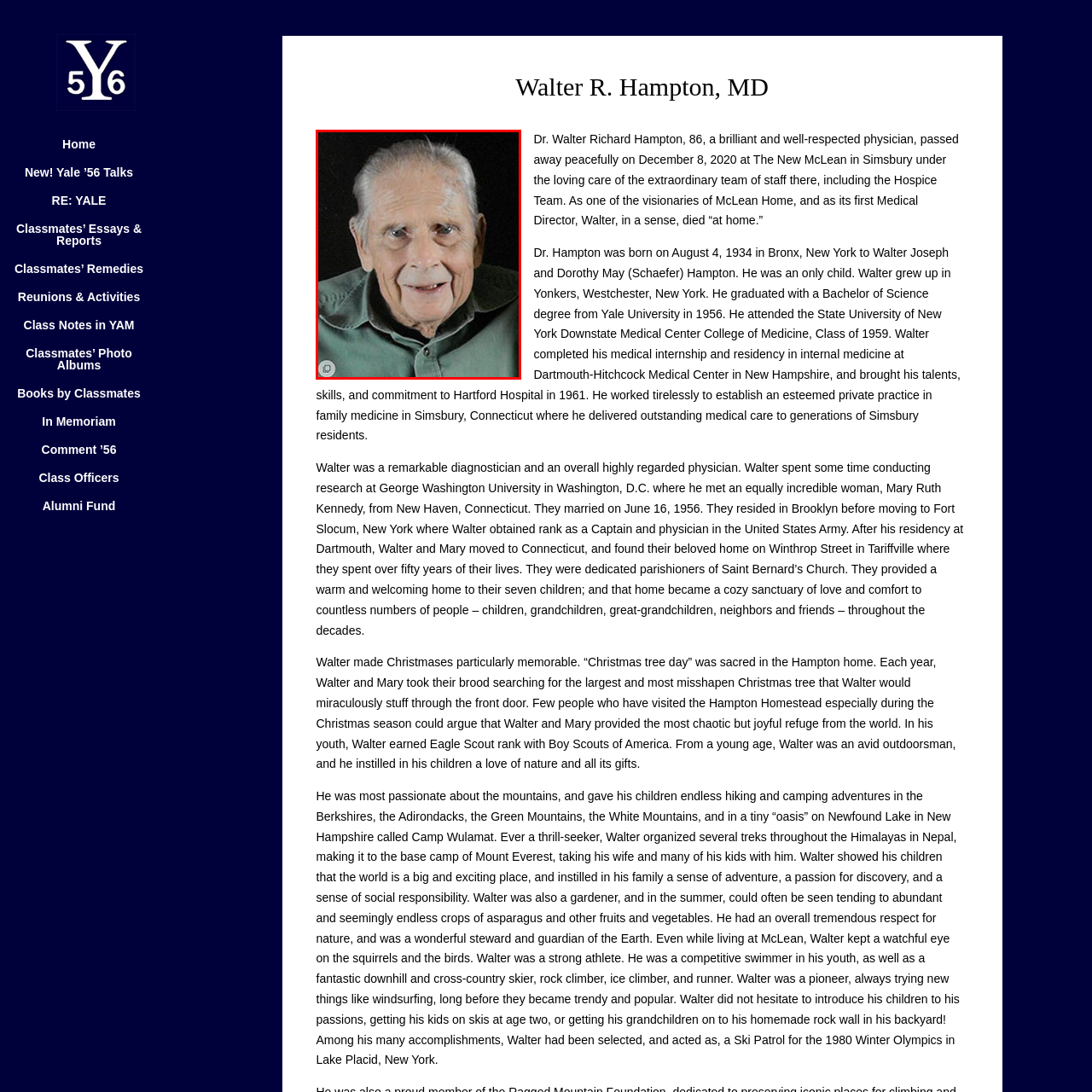Analyze the picture enclosed by the red bounding box and provide a single-word or phrase answer to this question:
When did Dr. Walter Richard Hampton pass away?

December 8, 2020